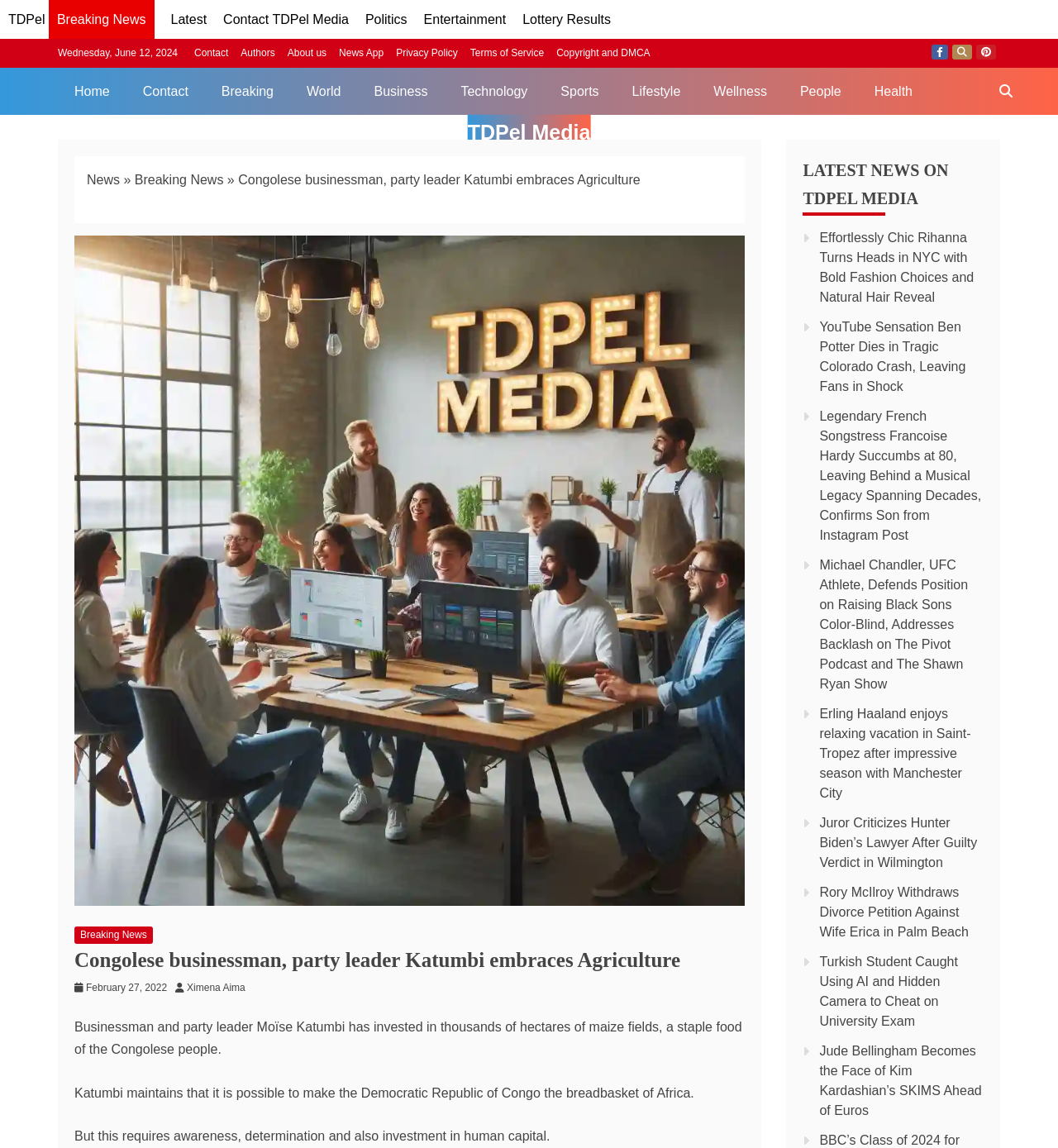Provide the bounding box coordinates of the area you need to click to execute the following instruction: "Read the latest news on 'Effortlessly Chic Rihanna Turns Heads in NYC with Bold Fashion Choices and Natural Hair Reveal'".

[0.775, 0.201, 0.92, 0.265]